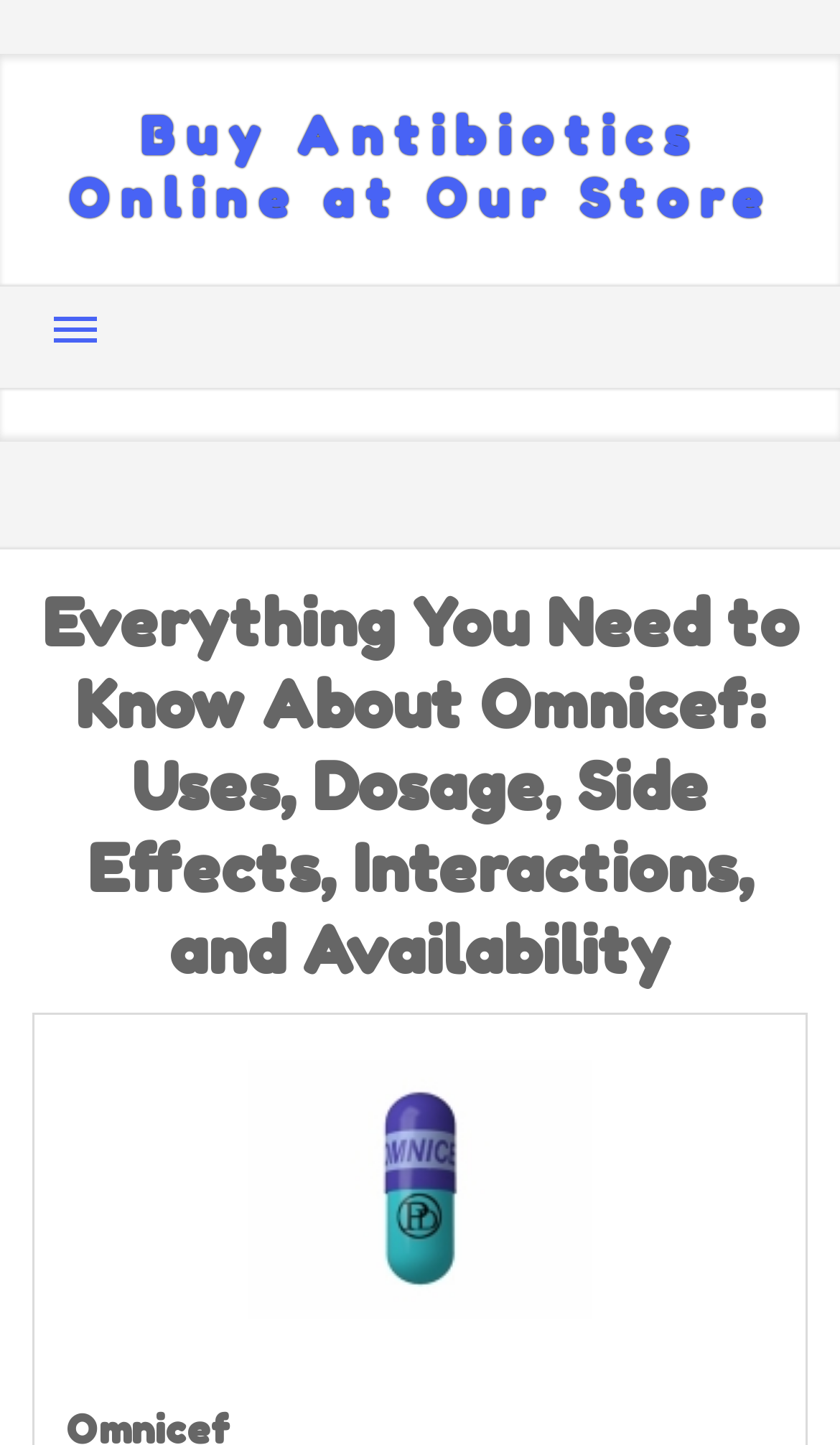Find and extract the text of the primary heading on the webpage.

Everything You Need to Know About Omnicef: Uses, Dosage, Side Effects, Interactions, and Availability